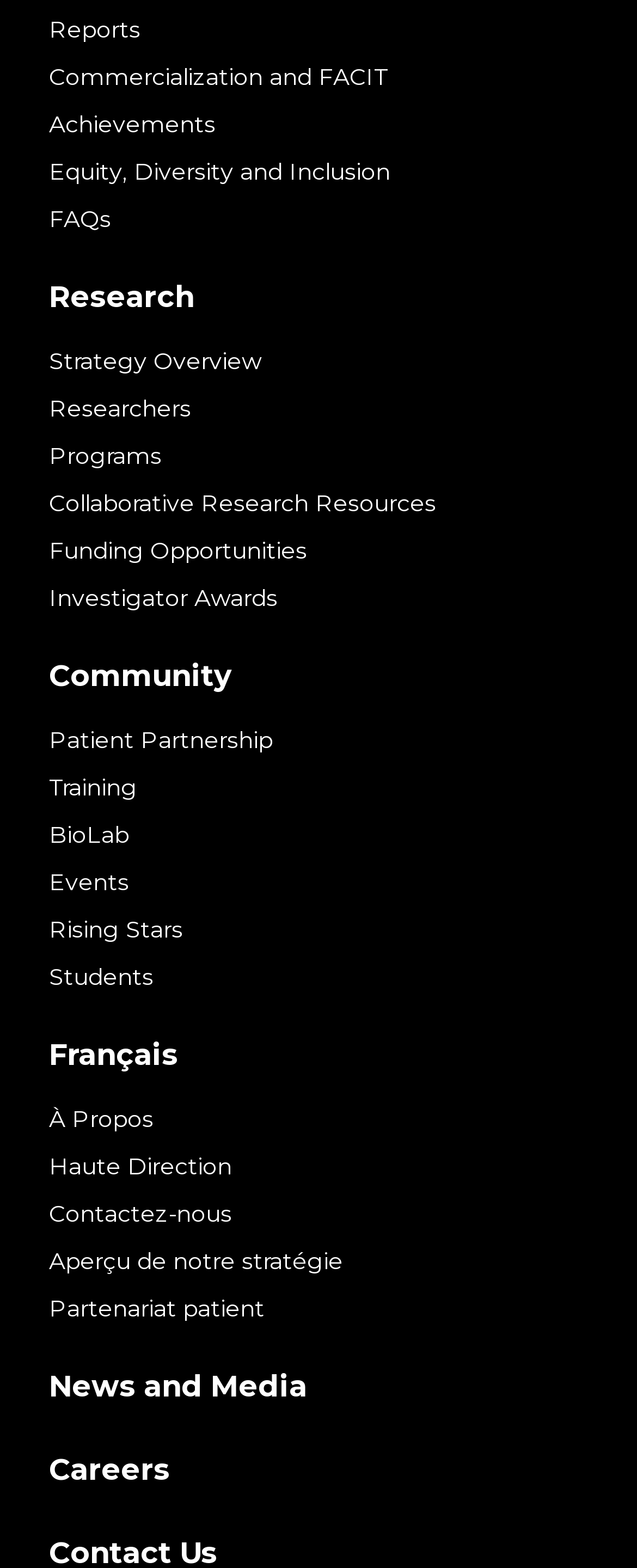Determine the bounding box coordinates of the region to click in order to accomplish the following instruction: "Switch to French language". Provide the coordinates as four float numbers between 0 and 1, specifically [left, top, right, bottom].

[0.077, 0.661, 0.279, 0.684]